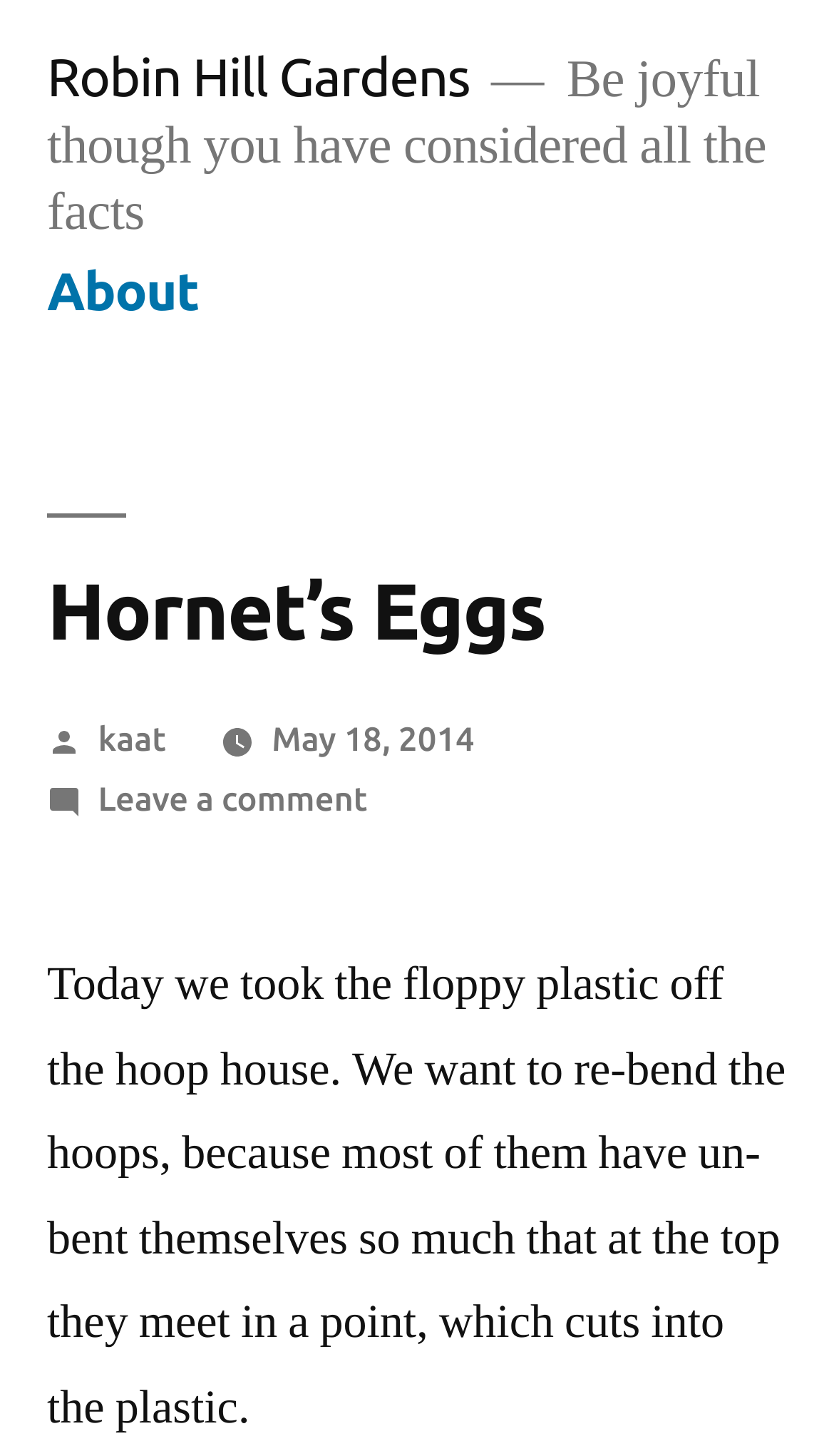What is the purpose of re-bending the hoops? Analyze the screenshot and reply with just one word or a short phrase.

Because they have un-bent themselves